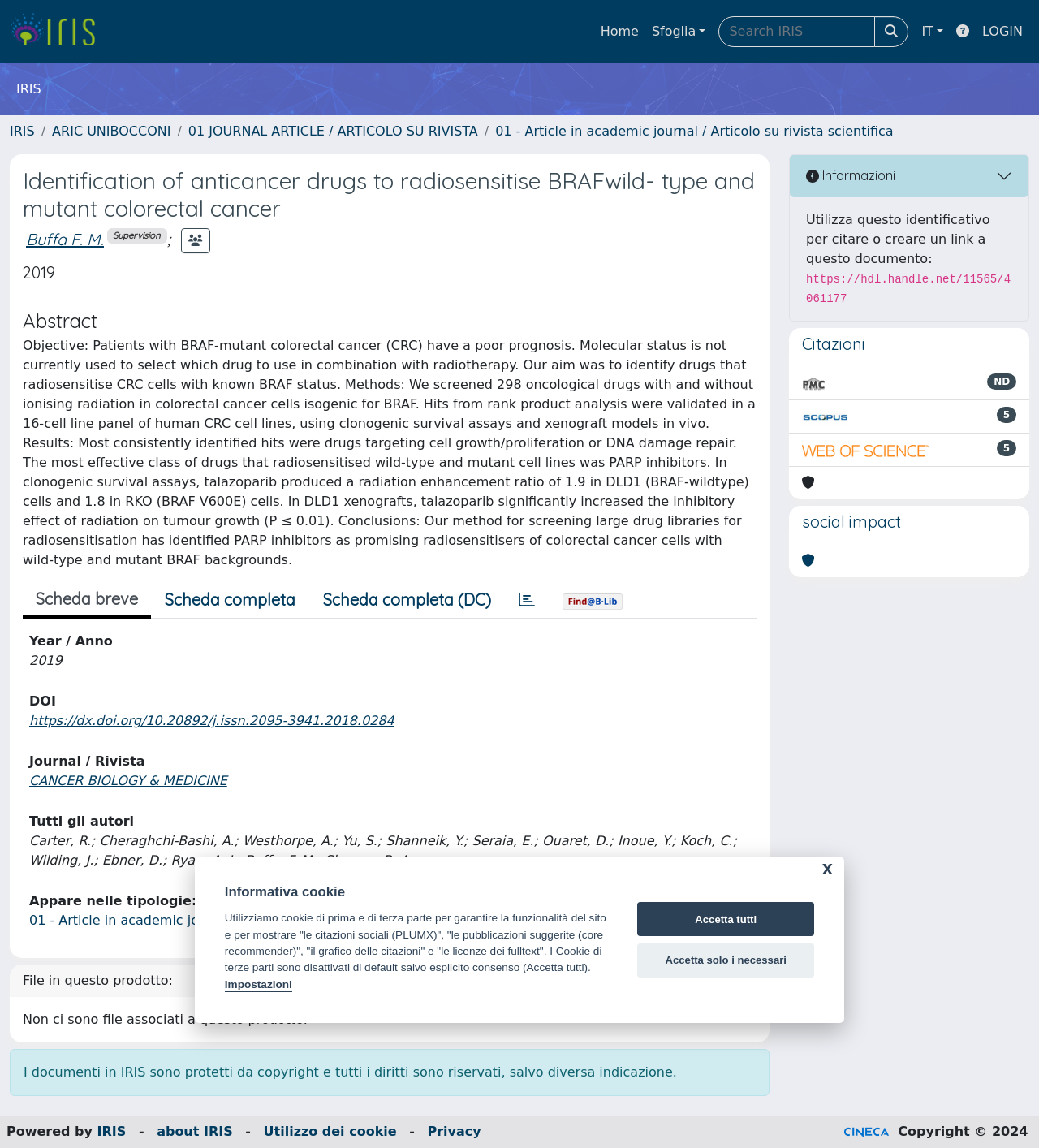Locate the bounding box coordinates of the clickable area needed to fulfill the instruction: "view citation information".

[0.772, 0.291, 0.978, 0.308]